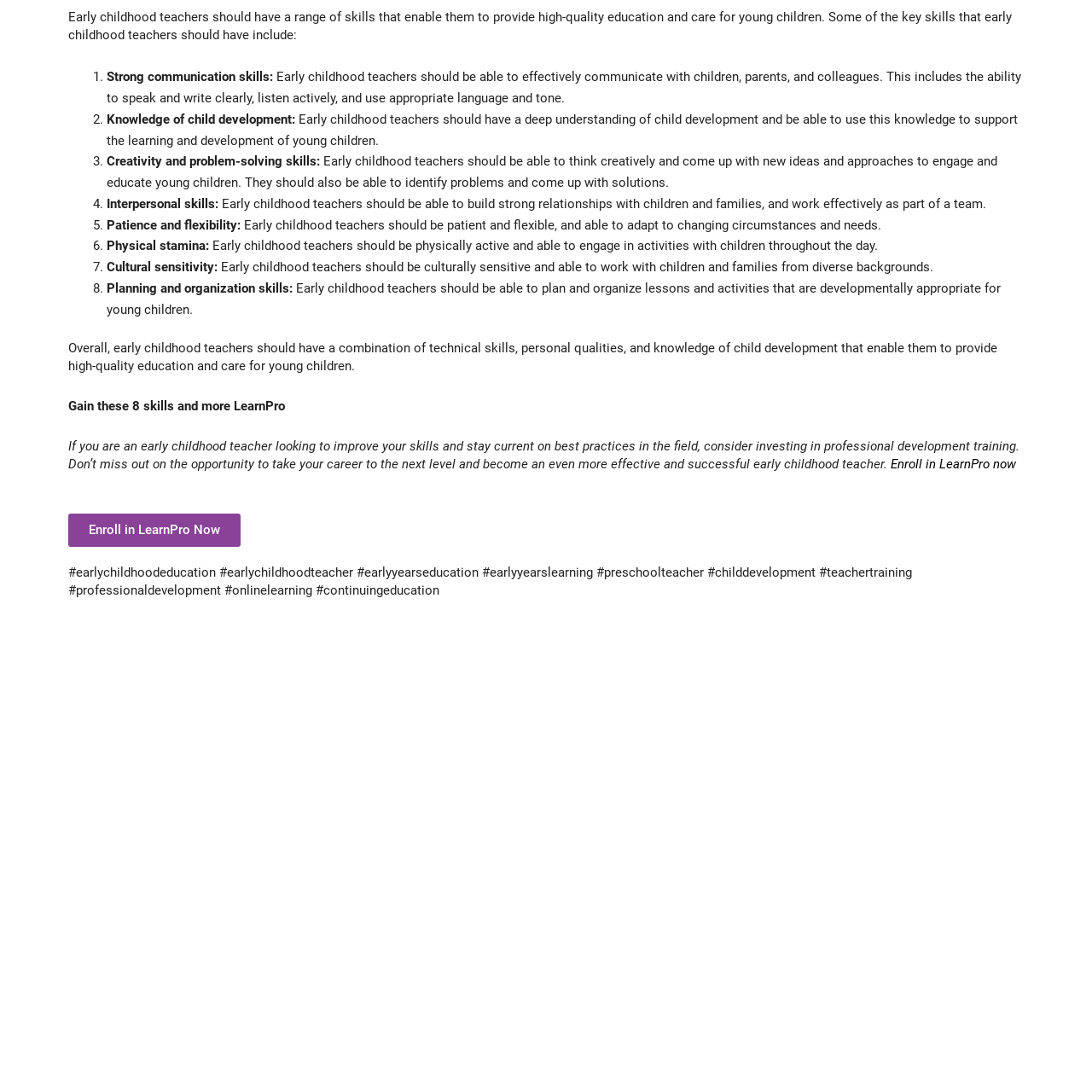How many list markers are there in the webpage?
Can you give a detailed and elaborate answer to the question?

The webpage contains 8 list markers, each corresponding to a key skill that early childhood teachers should have, such as strong communication skills, knowledge of child development, and more.